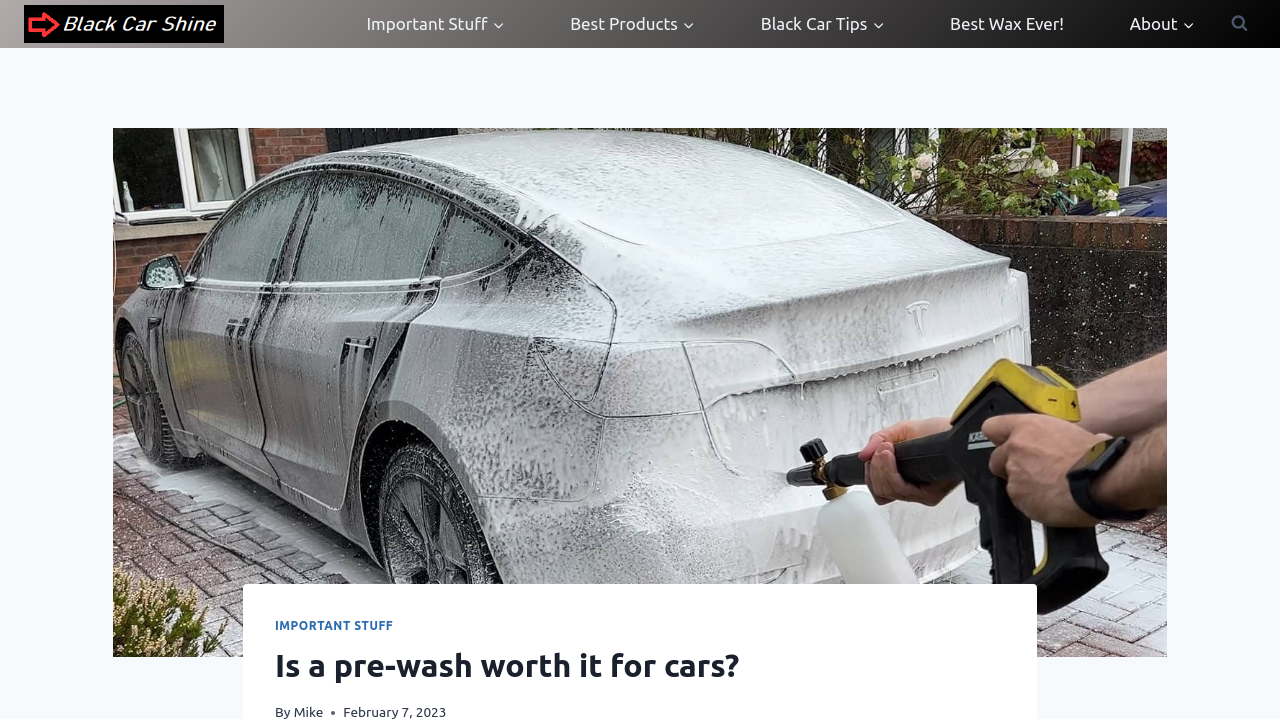Provide a comprehensive description of the webpage.

The webpage appears to be a blog or article page focused on car care, specifically discussing the importance of pre-washing cars. At the top left, there is a link to "BlackCarShine.com" accompanied by an image of the same name. 

Below this, a primary navigation menu spans across the top of the page, containing links to various categories such as "Important Stuff", "Best Products", "Black Car Tips", "Best Wax Ever!", and "About". Each of these links has an associated button to expand or collapse their respective child menus.

On the right side of the page, near the top, there is a button to view a search form. Below this, a large image takes up most of the page, depicting a black car being snow foamed. Overlaying this image are two elements: a link to "IMPORTANT STUFF" and a heading that repeats the title "Is a pre-wash worth it for cars?".

The overall content of the page seems to be centered around the topic of car washing and maintenance, with the main article or blog post likely discussing the benefits of pre-washing cars.